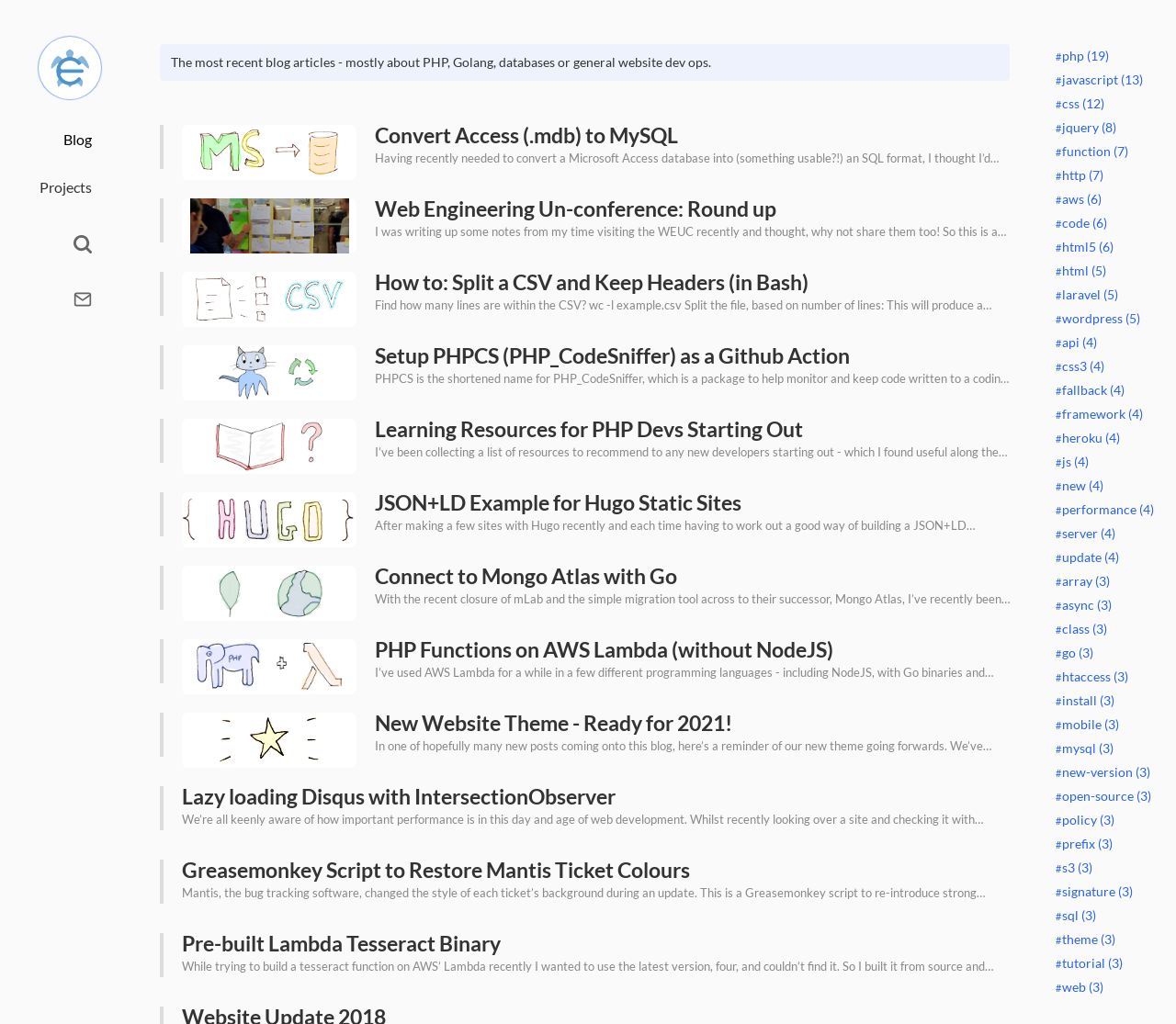Indicate the bounding box coordinates of the element that needs to be clicked to satisfy the following instruction: "Contact the website owner". The coordinates should be four float numbers between 0 and 1, i.e., [left, top, right, bottom].

[0.062, 0.28, 0.078, 0.297]